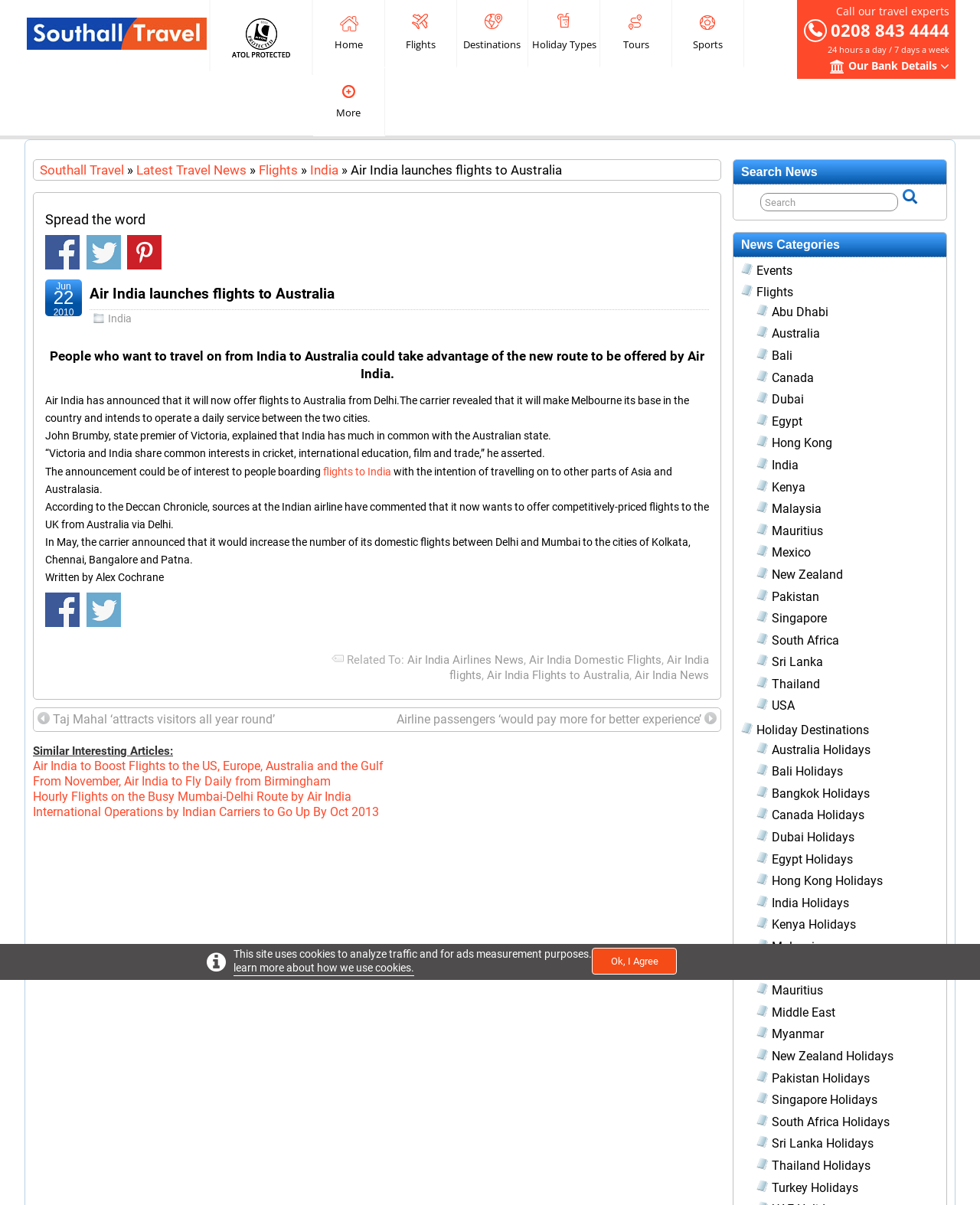What is the source of the information about Air India's plan to offer competitively-priced flights to the UK from Australia via Delhi?
Kindly offer a comprehensive and detailed response to the question.

The article mentions that according to the Deccan Chronicle, sources at the Indian airline have commented that it now wants to offer competitively-priced flights to the UK from Australia via Delhi, which indicates that the Deccan Chronicle is the source of the information.